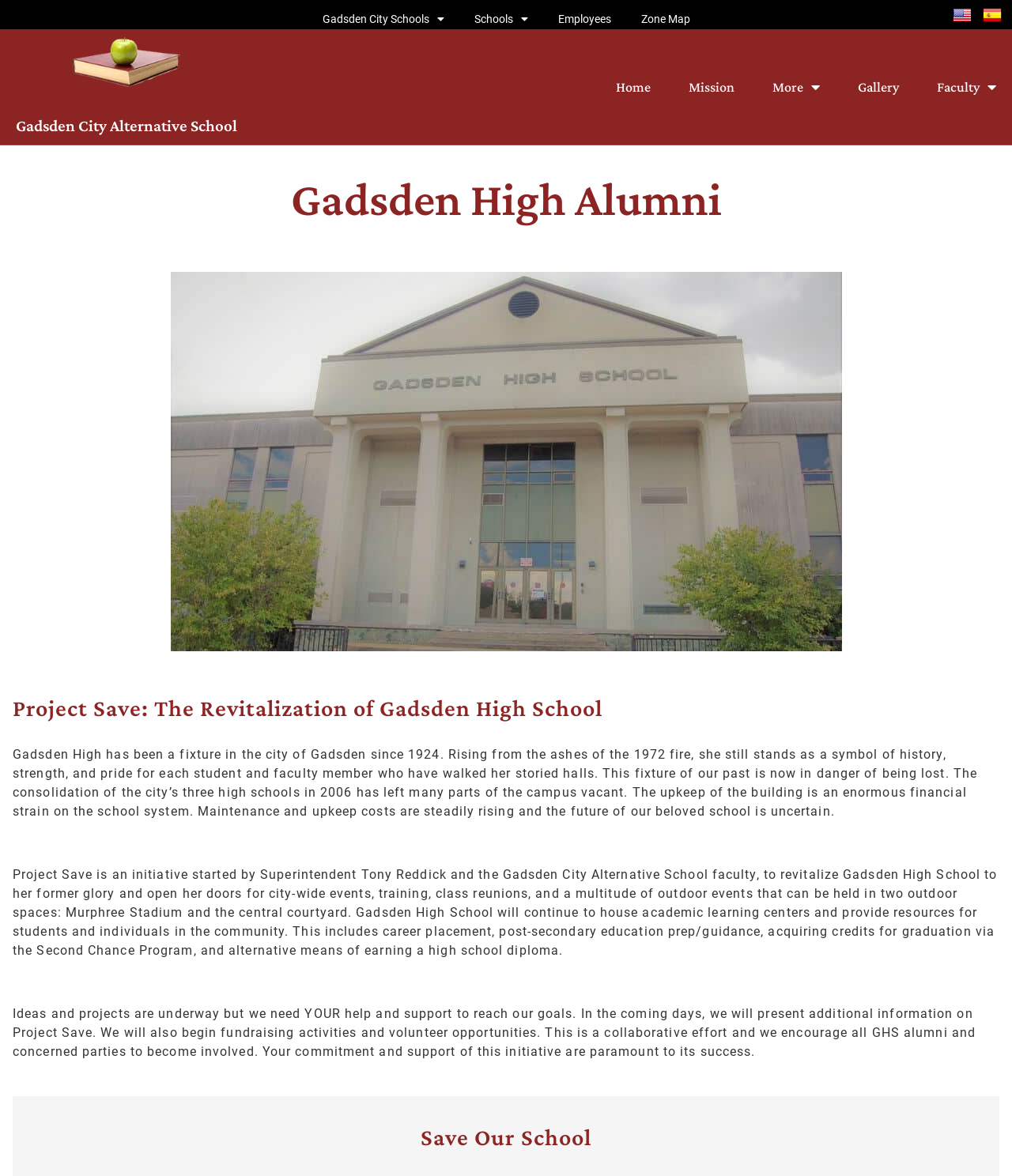Determine the bounding box coordinates of the section I need to click to execute the following instruction: "Open Gallery". Provide the coordinates as four float numbers between 0 and 1, i.e., [left, top, right, bottom].

[0.832, 0.059, 0.904, 0.09]